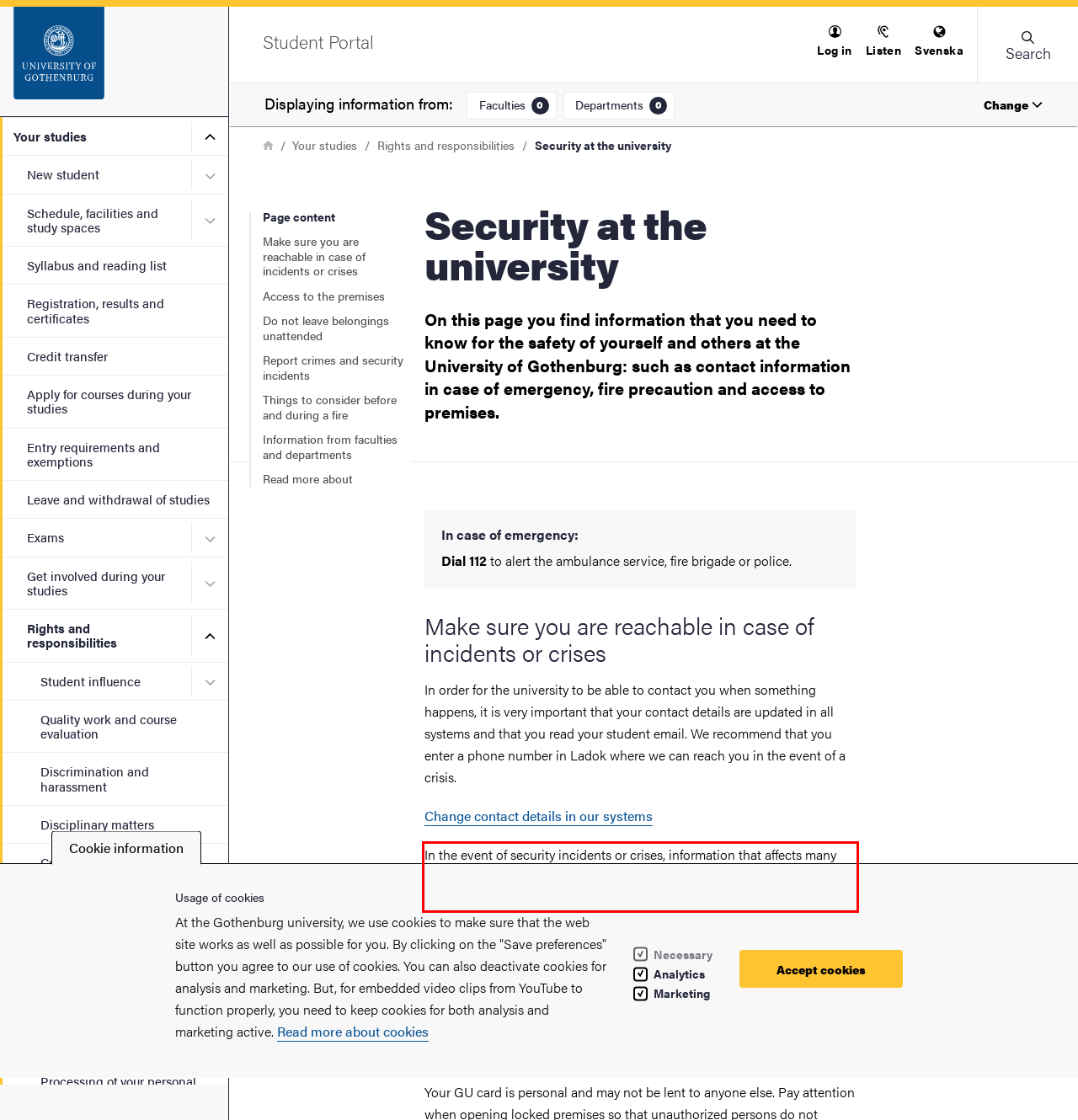Look at the webpage screenshot and recognize the text inside the red bounding box.

In the event of security incidents or crises, information that affects many students is published in the Student Portal, but other channels can also be used (such as social media).